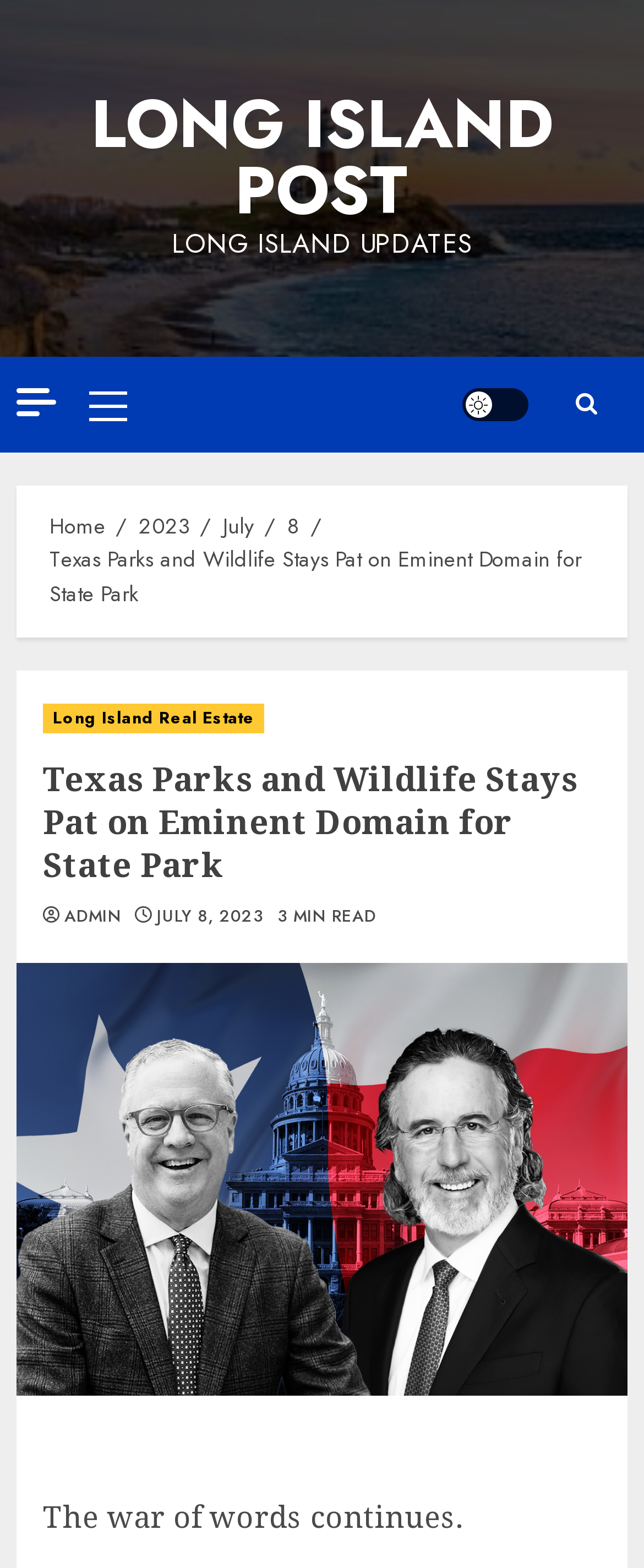Please examine the image and provide a detailed answer to the question: How many sections are in the breadcrumbs navigation?

I found the breadcrumbs navigation by looking at the top navigation bar, where I saw a series of links. I counted the number of links in the series and found that there are four sections: 'Home', '2023', 'July', and the article title.